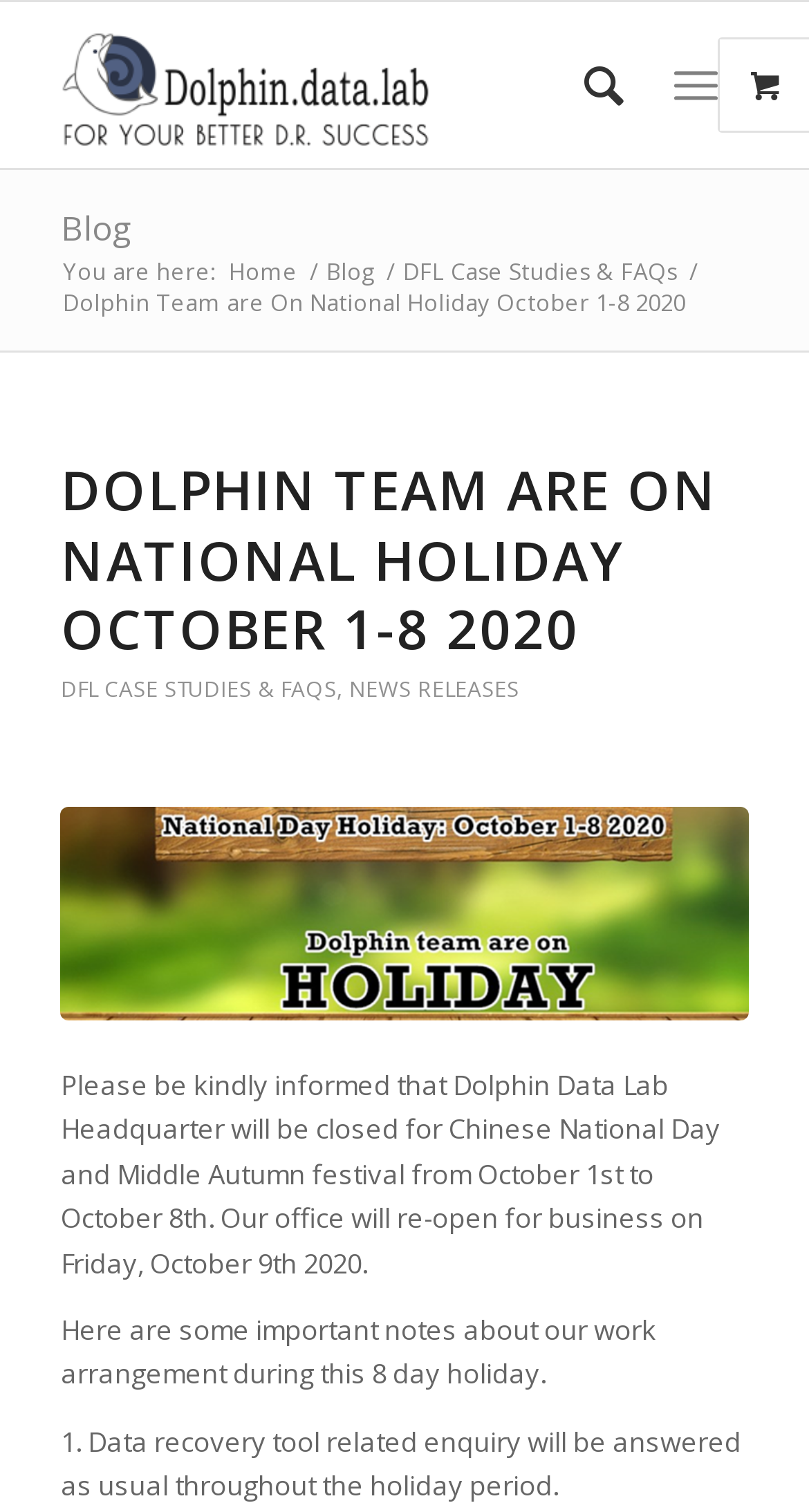Present a detailed account of what is displayed on the webpage.

The webpage is about Dolphin Data Lab's notification of their headquarters being closed for Chinese National Day and Middle Autumn festival from October 1st to October 8th. 

At the top left of the page, there is a logo of Dolphin Data Lab, which is an image. Next to the logo, there are two menu items, "Search" and "Menu", positioned horizontally. 

Below the logo and menu items, there is a navigation bar with links to "Home", "Blog", and "DFL Case Studies & FAQs". 

The main content of the page is a notification about the holiday, which is divided into several paragraphs. The title of the notification is "Dolphin Team are On National Holiday October 1-8 2020", and it is followed by a brief introduction to the holiday period. 

Below the introduction, there are three links to related pages, "DFL CASE STUDIES & FAQS", "NEWS RELEASES", and "dolphin-on-holiday-2020". 

The main content of the notification is a message informing users that the office will be closed during the holiday period and will re-open on Friday, October 9th, 2020. There are also some important notes about their work arrangement during this 8-day holiday, including that data recovery tool related enquiries will be answered as usual throughout the holiday period.